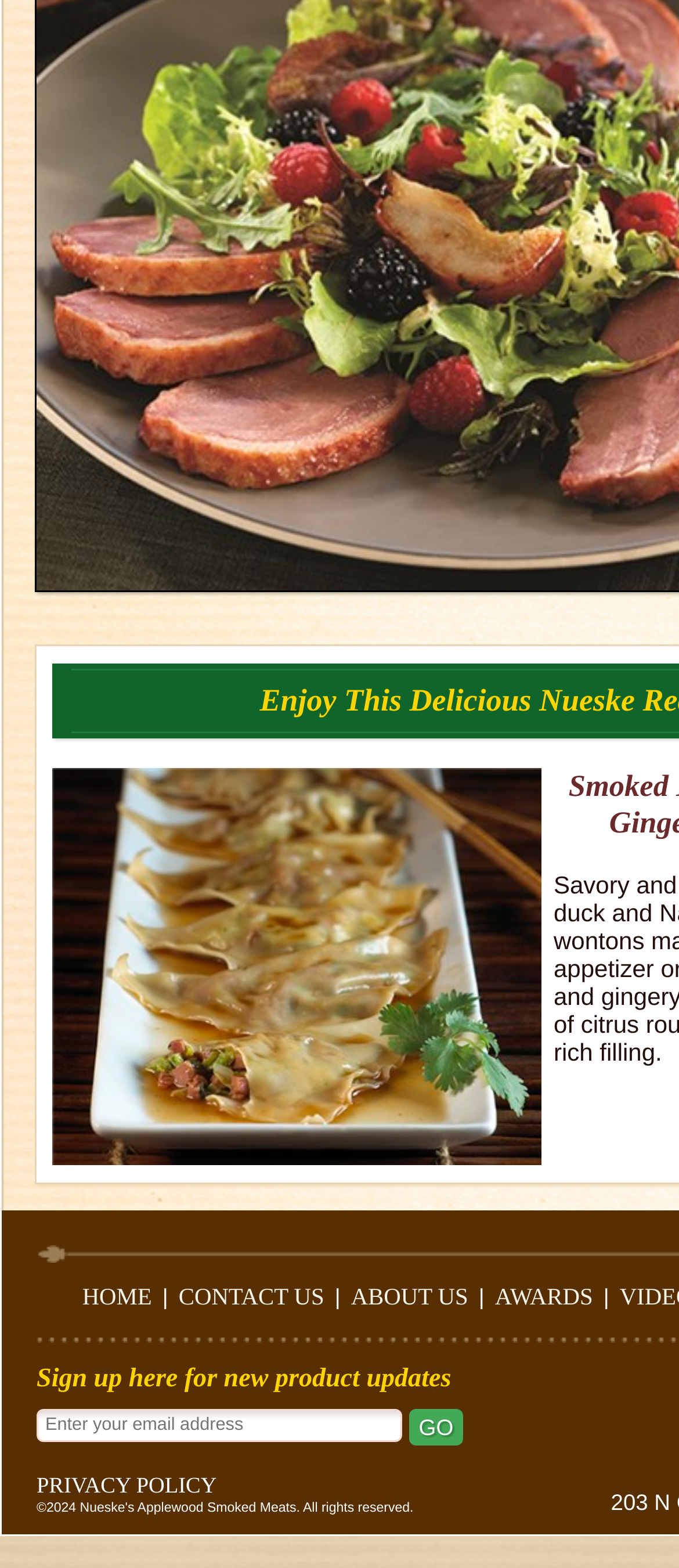From the screenshot, find the bounding box of the UI element matching this description: "Contact Us". Supply the bounding box coordinates in the form [left, top, right, bottom], each a float between 0 and 1.

[0.263, 0.818, 0.477, 0.835]